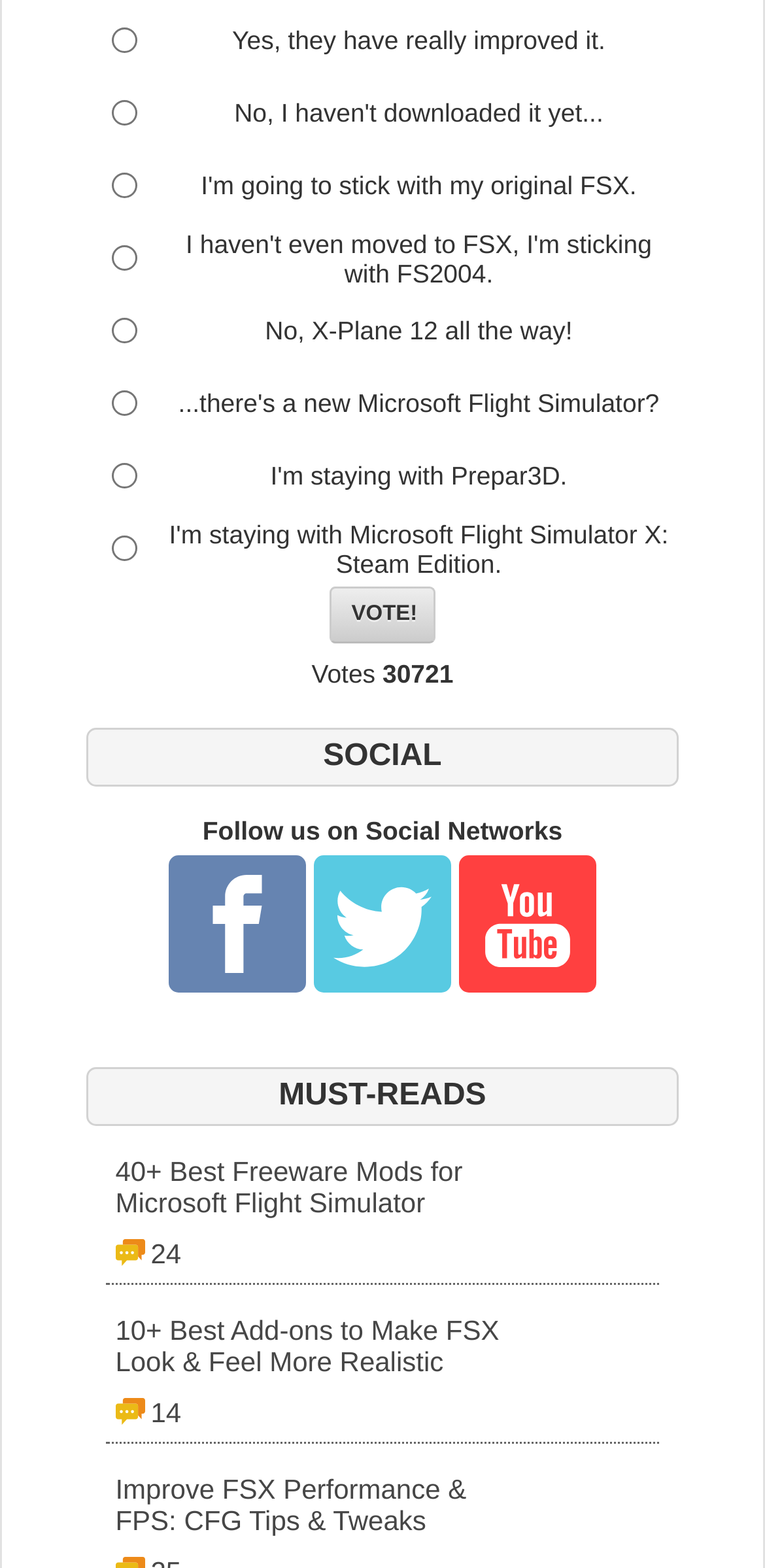What social media platforms are mentioned?
Utilize the image to construct a detailed and well-explained answer.

The webpage mentions three social media platforms: Facebook, Twitter, and YouTube. These platforms are likely used by the website or its authors to share content and connect with users.